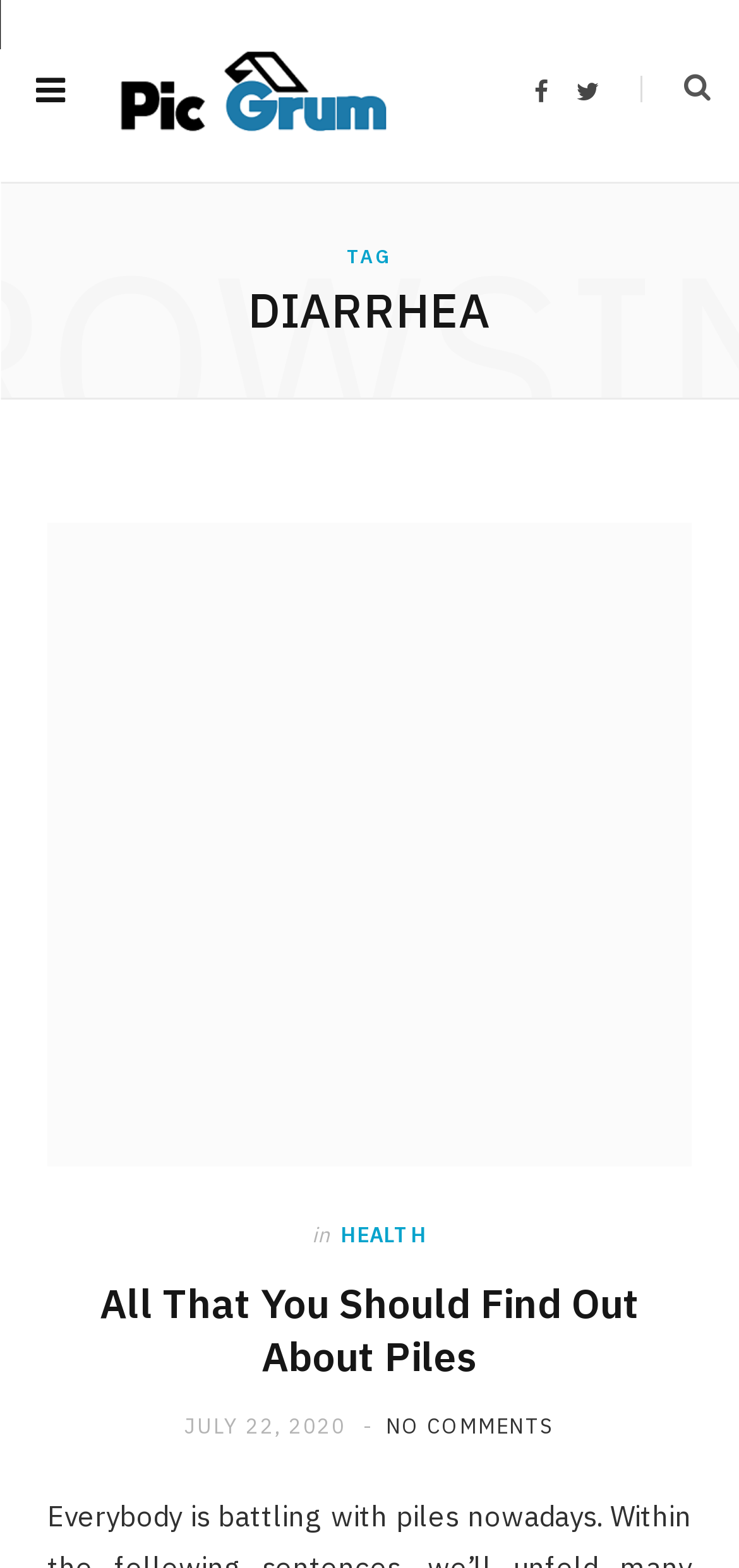Determine the bounding box coordinates of the clickable region to execute the instruction: "visit Twitter page". The coordinates should be four float numbers between 0 and 1, denoted as [left, top, right, bottom].

[0.779, 0.051, 0.81, 0.066]